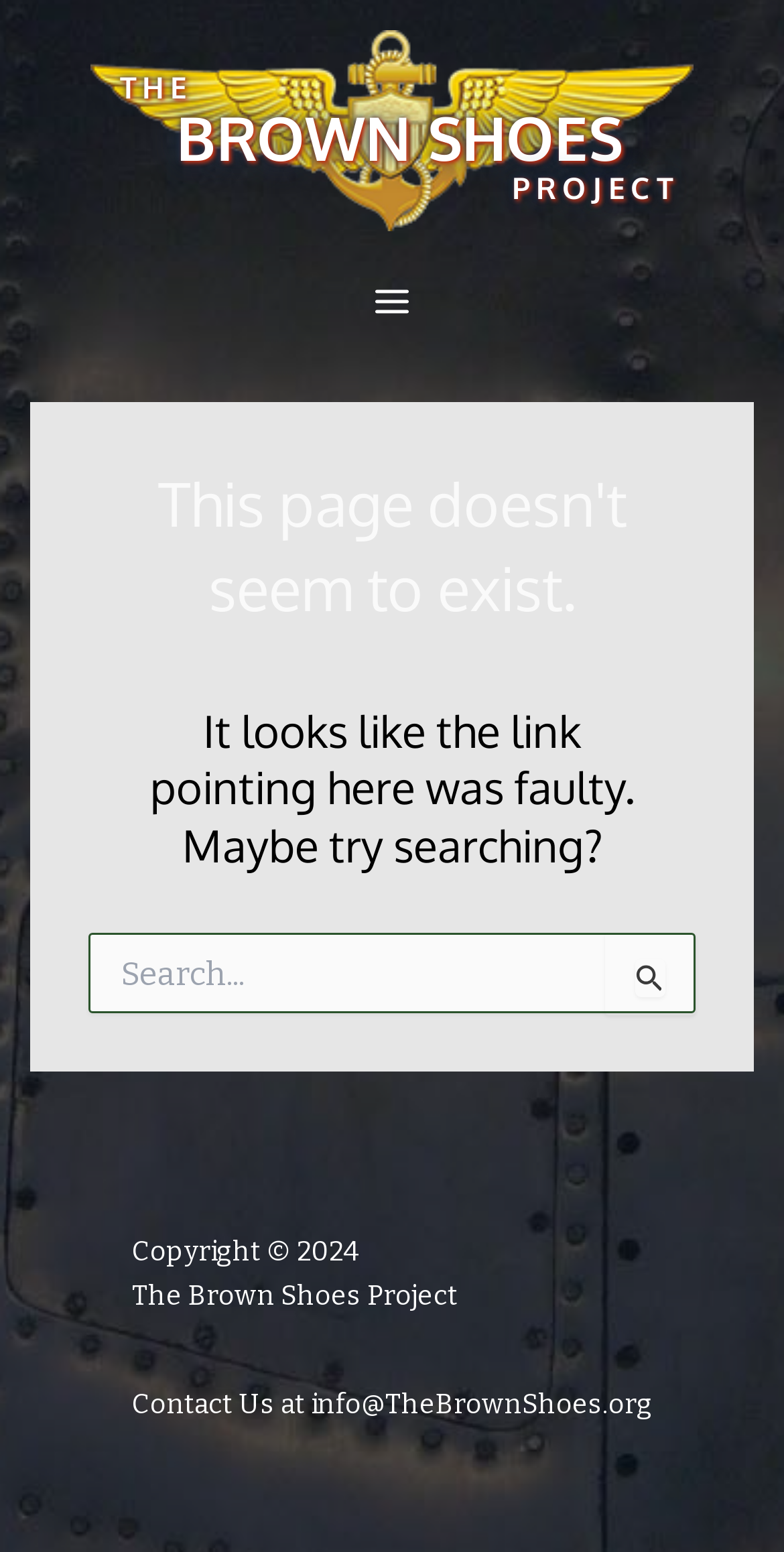What is the copyright year of this website?
Using the image, answer in one word or phrase.

2024